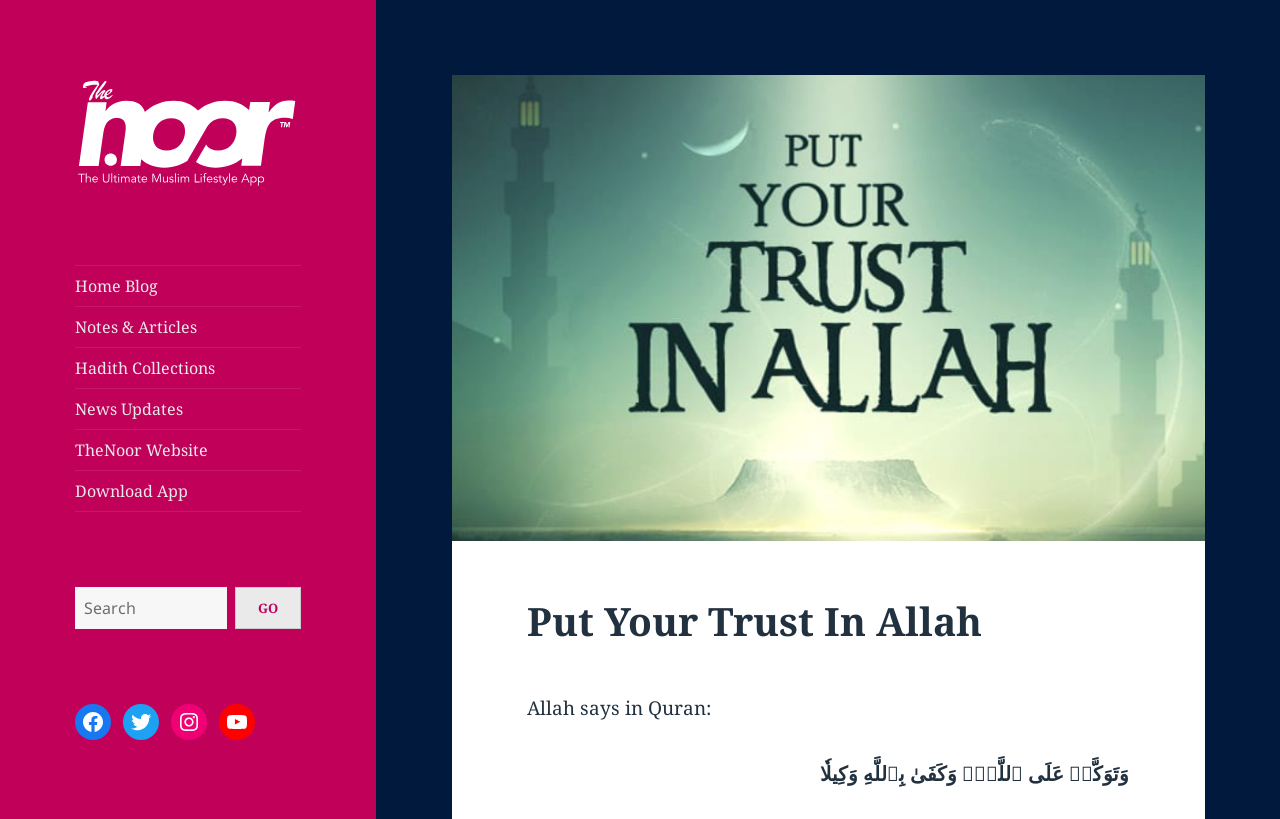From the element description aria-label="Instagram: https://www.instagram.com/thenoor.co", predict the bounding box coordinates of the UI element. The coordinates must be specified in the format (top-left x, top-left y, bottom-right x, bottom-right y) and should be within the 0 to 1 range.

[0.134, 0.86, 0.162, 0.904]